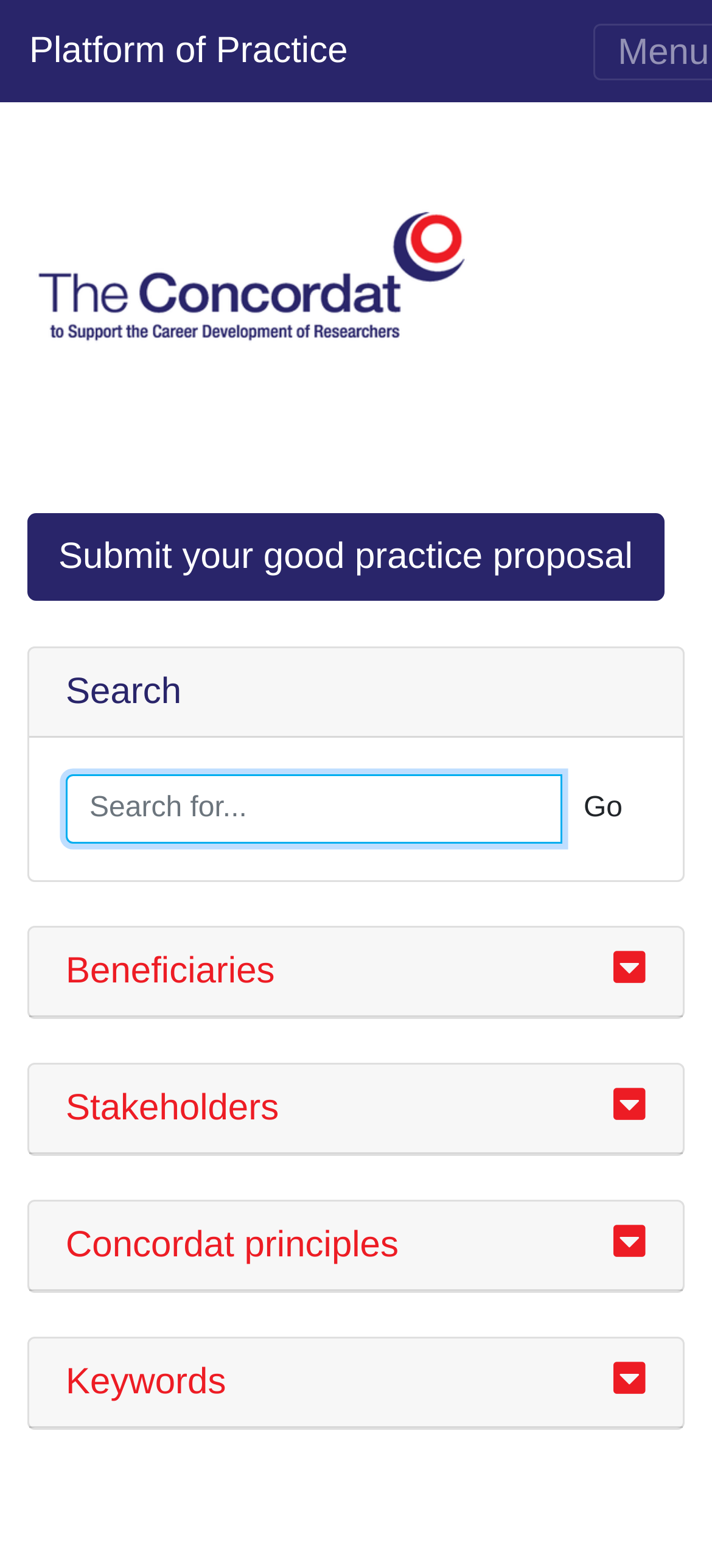Determine the bounding box coordinates of the region that needs to be clicked to achieve the task: "Expand the Beneficiaries section".

[0.092, 0.607, 0.386, 0.633]